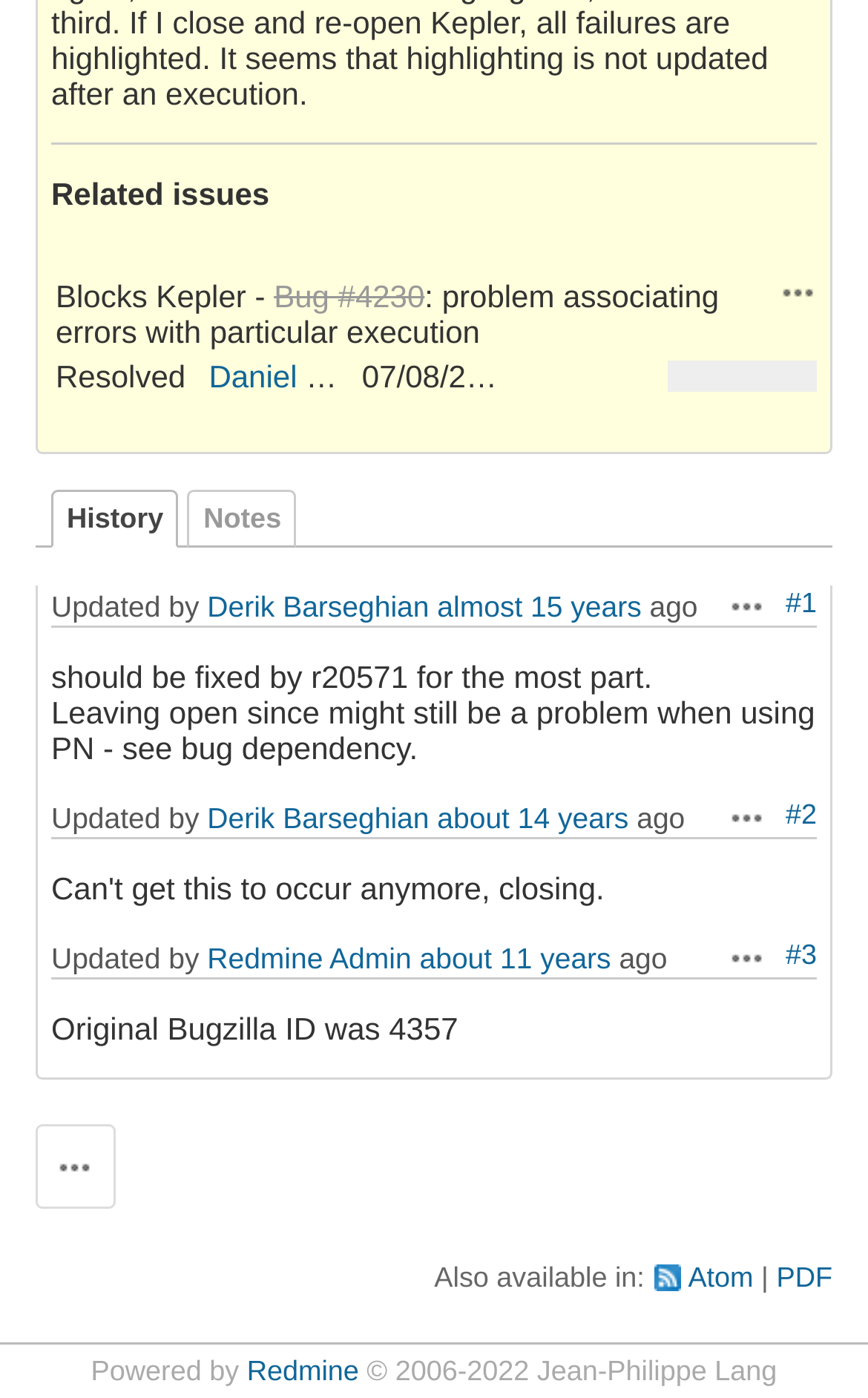Can you specify the bounding box coordinates of the area that needs to be clicked to fulfill the following instruction: "Click on bug #4230"?

[0.316, 0.199, 0.489, 0.224]